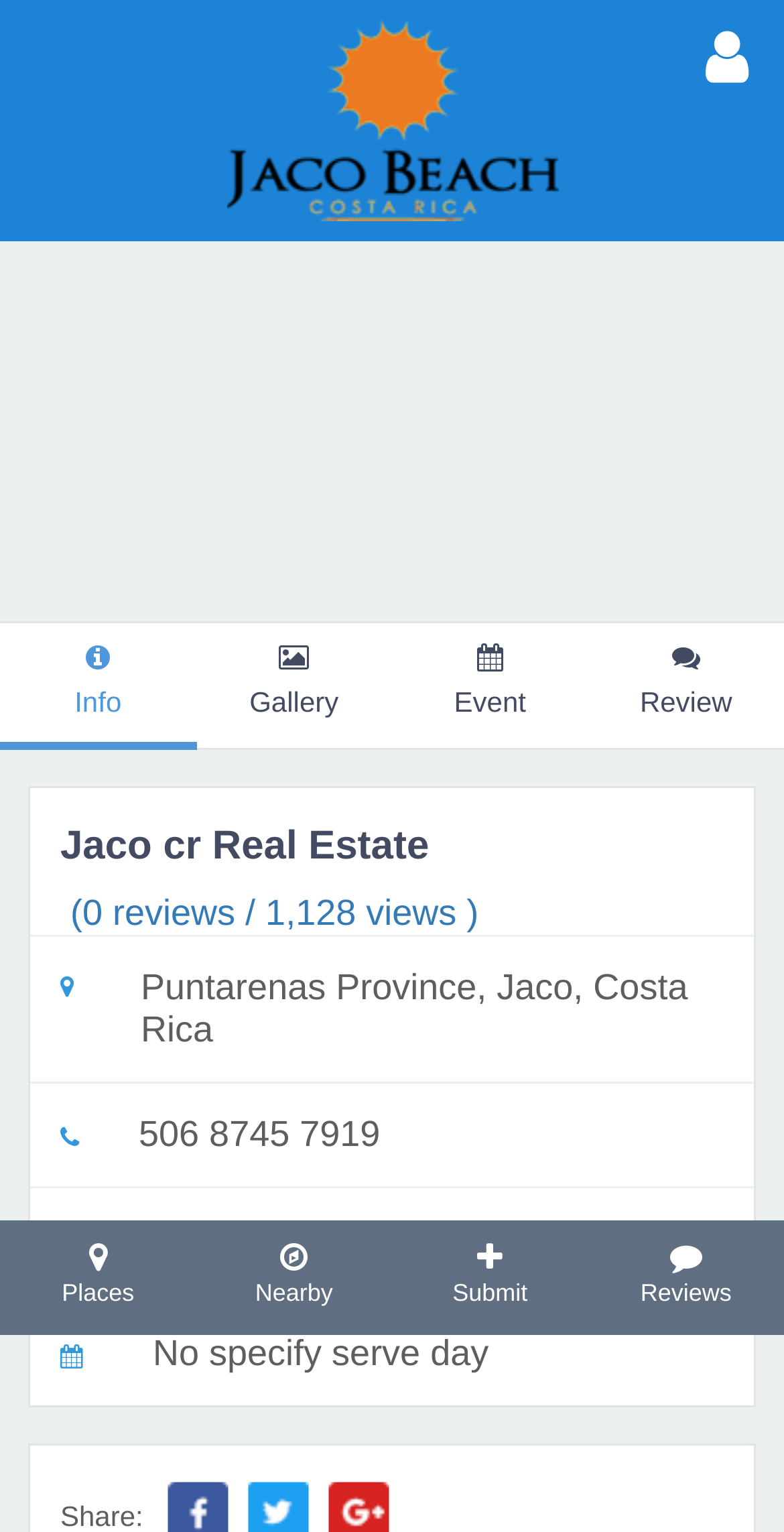How many reviews are there for this real estate agent?
Look at the image and answer the question using a single word or phrase.

0 reviews